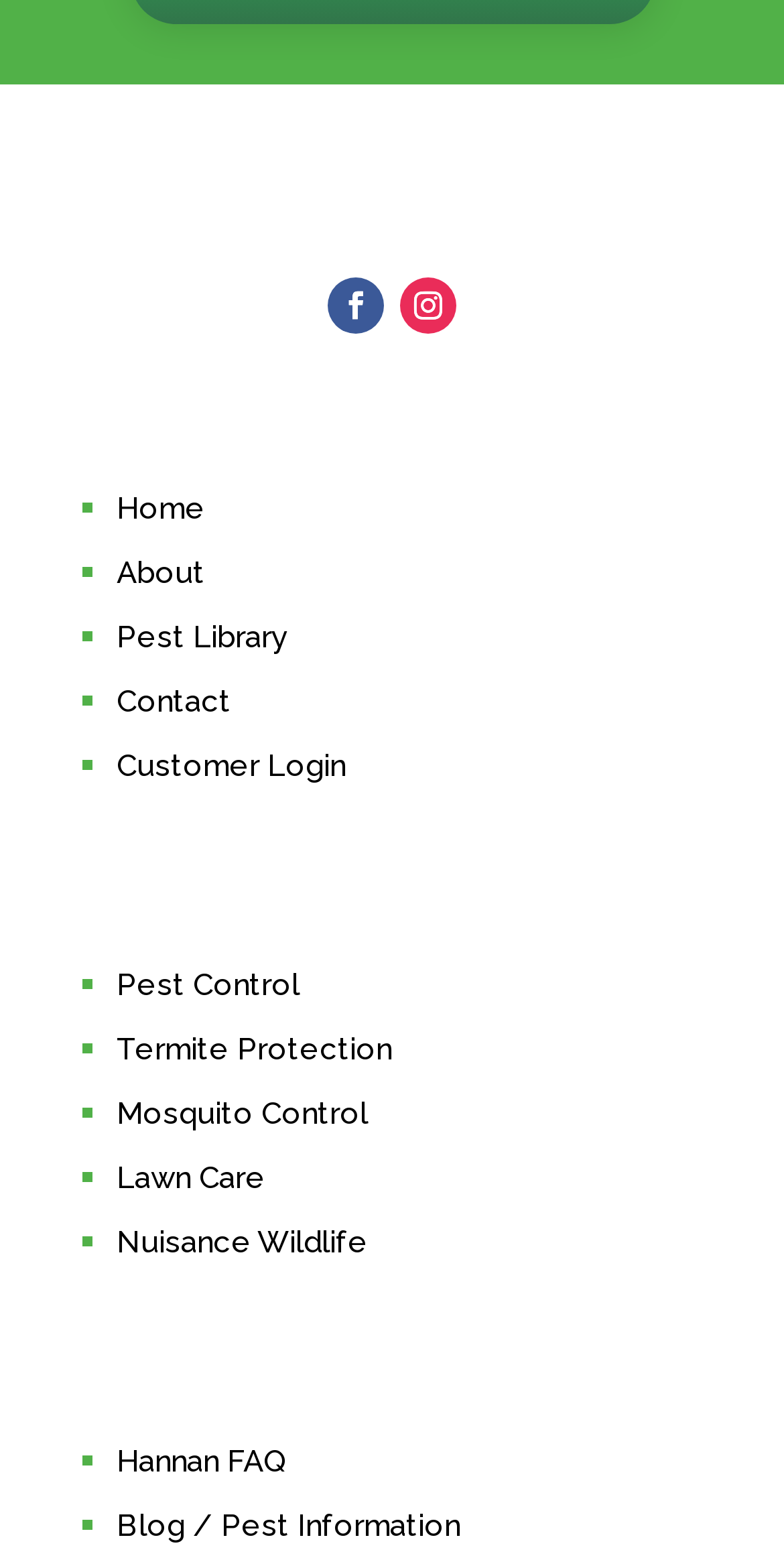Refer to the element description Amerika Bülteni and identify the corresponding bounding box in the screenshot. Format the coordinates as (top-left x, top-left y, bottom-right x, bottom-right y) with values in the range of 0 to 1.

None